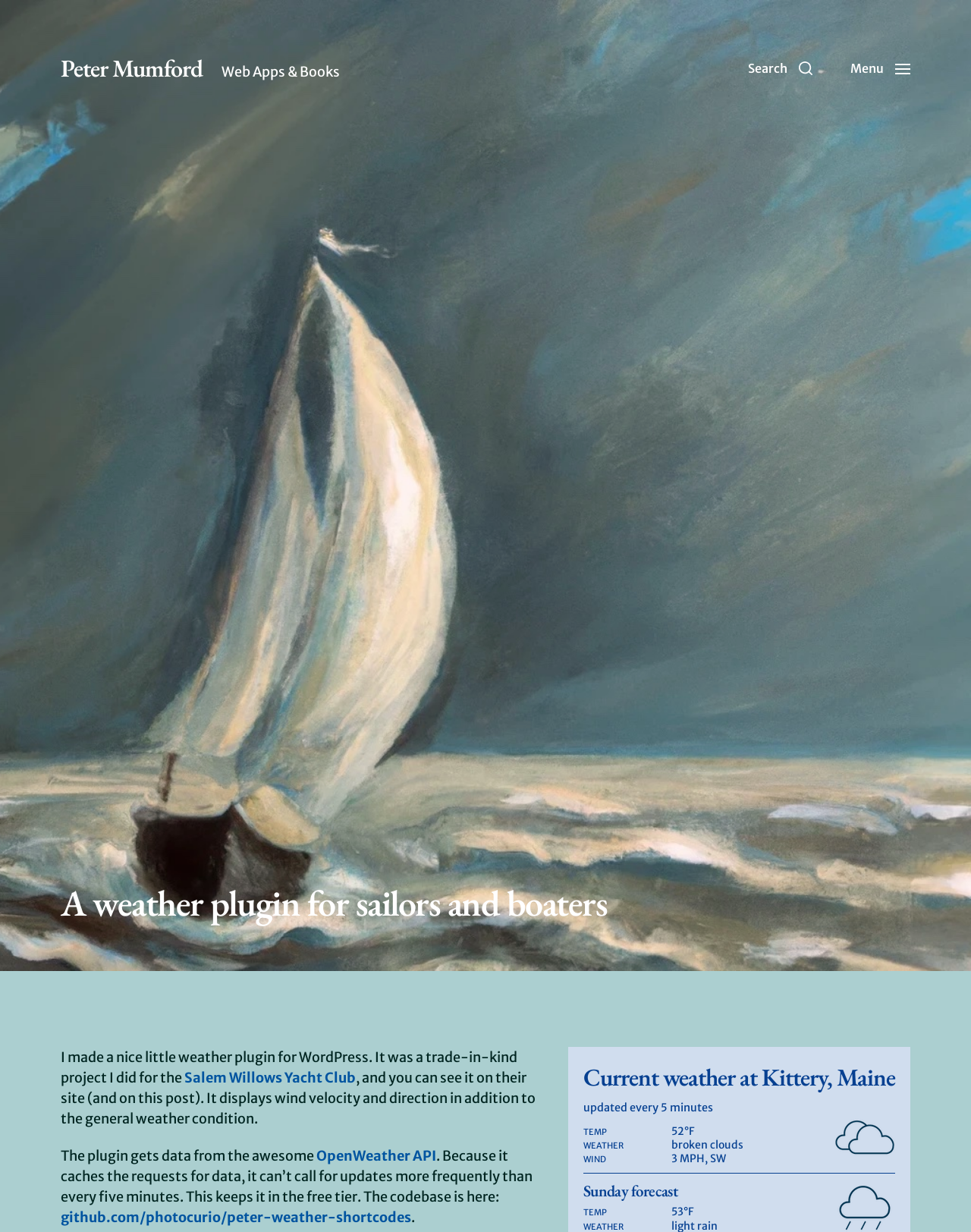Please answer the following question using a single word or phrase: 
What is the current temperature?

52°F